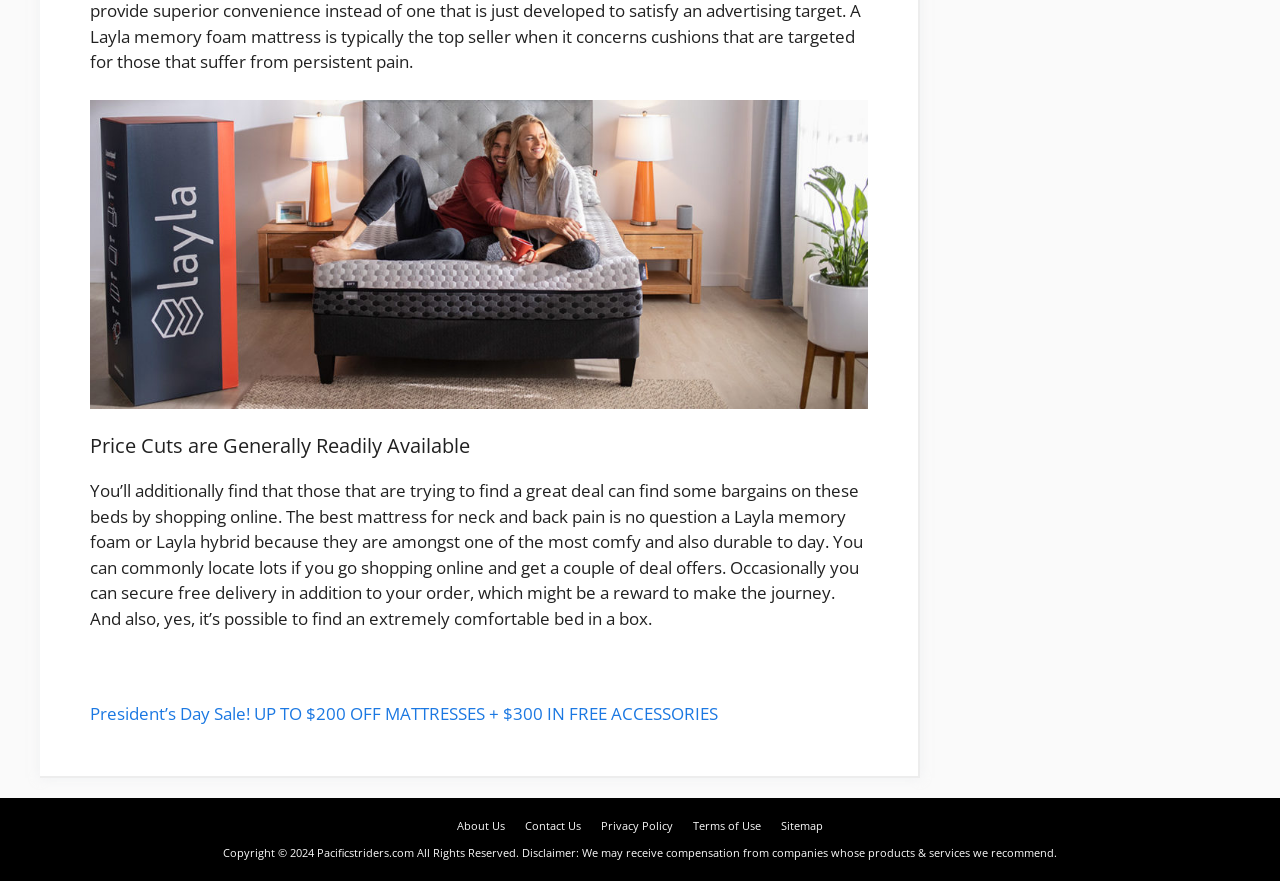Find the bounding box of the UI element described as follows: "Sitemap".

[0.61, 0.929, 0.643, 0.946]